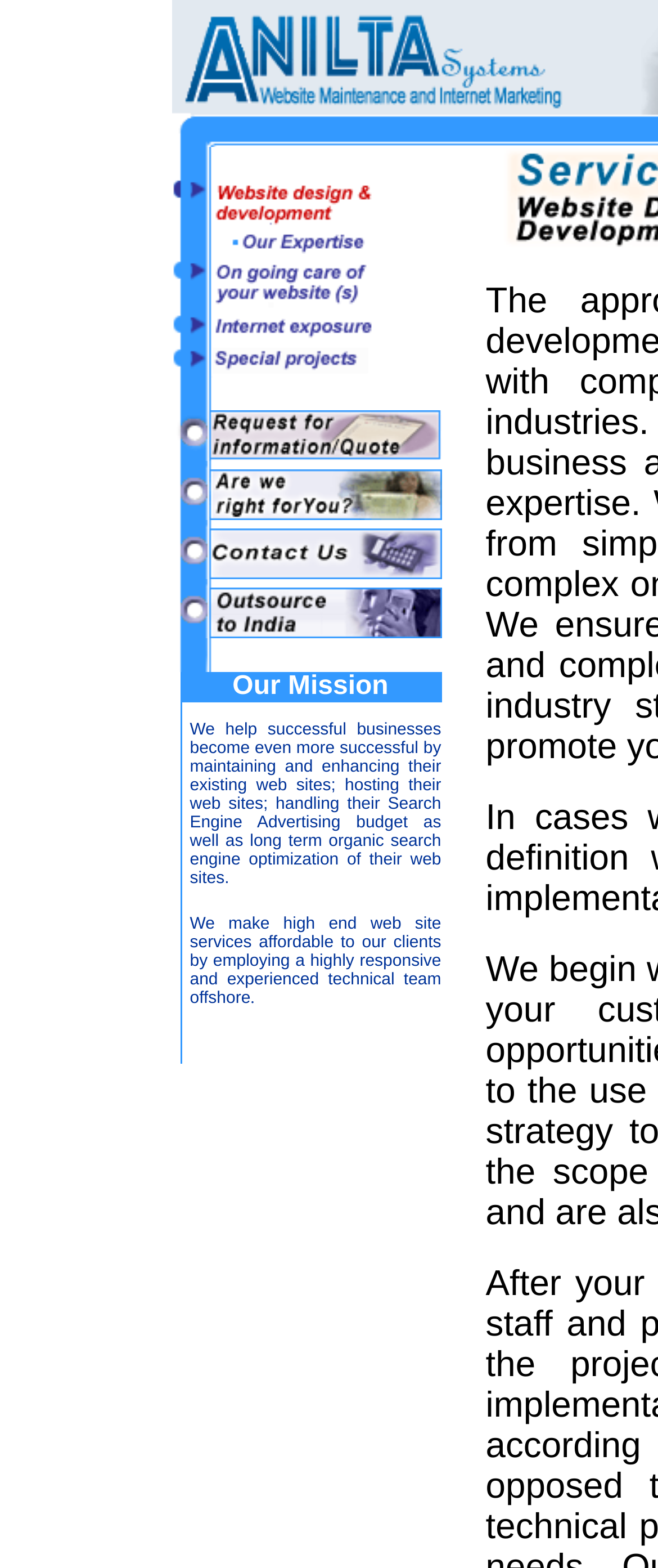Determine the bounding box coordinates of the clickable region to carry out the instruction: "Read about website design methodology".

[0.26, 0.113, 0.709, 0.145]